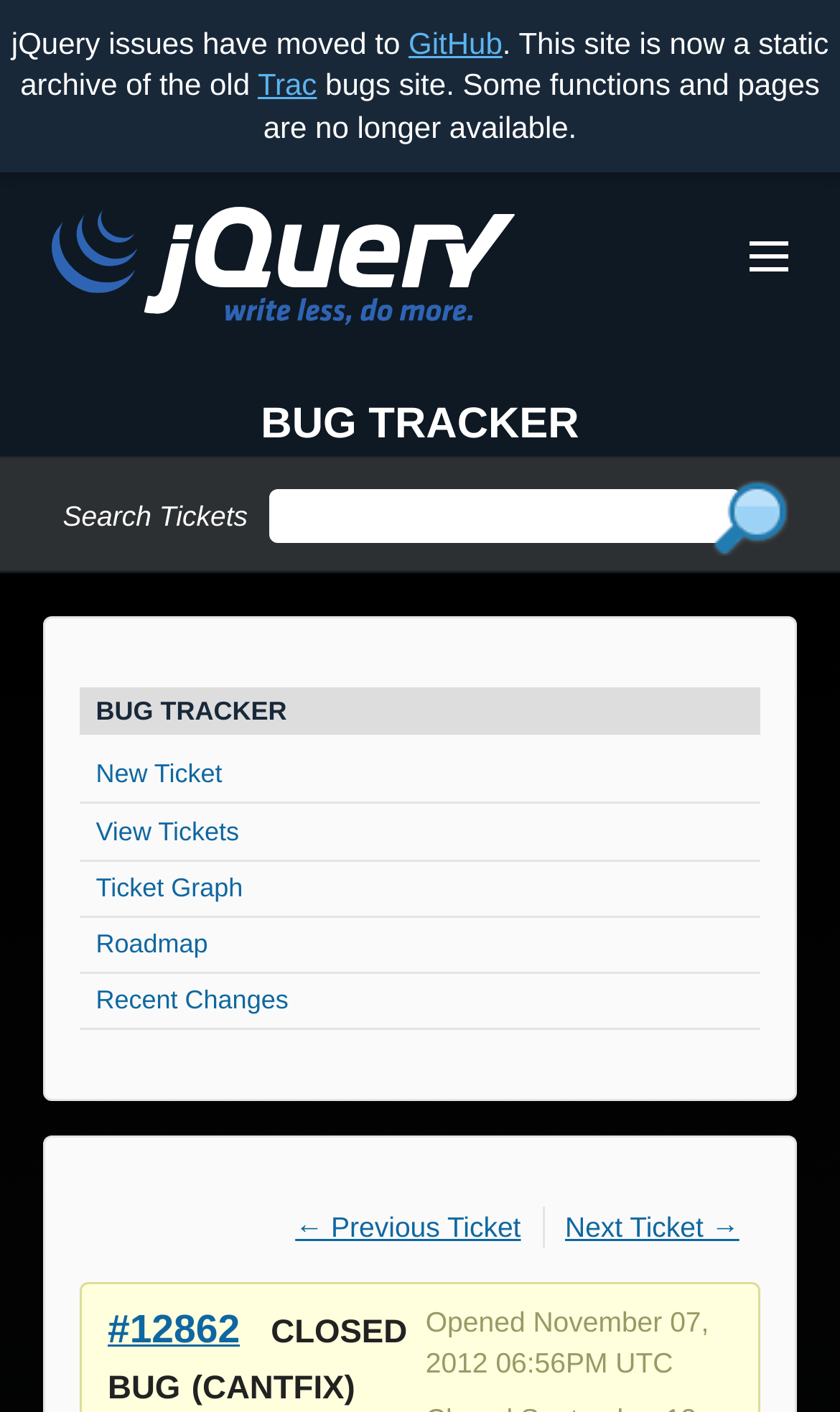What is the status of the 'Toggle Menu' checkbox?
Using the image as a reference, answer the question with a short word or phrase.

Unchecked